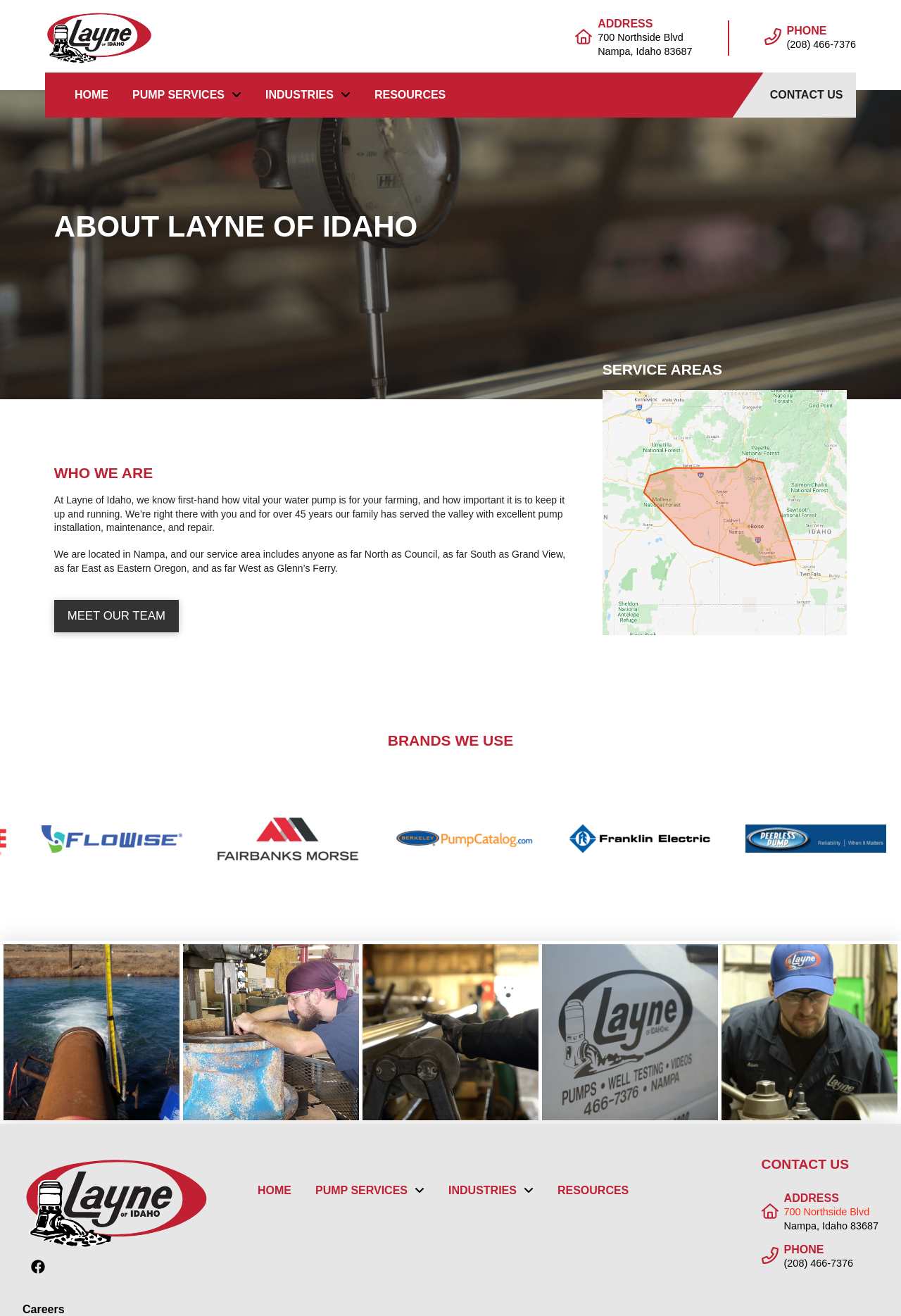Use a single word or phrase to answer this question: 
What is the address of Layne of Idaho?

700 Northside Blvd, Nampa, Idaho 83687